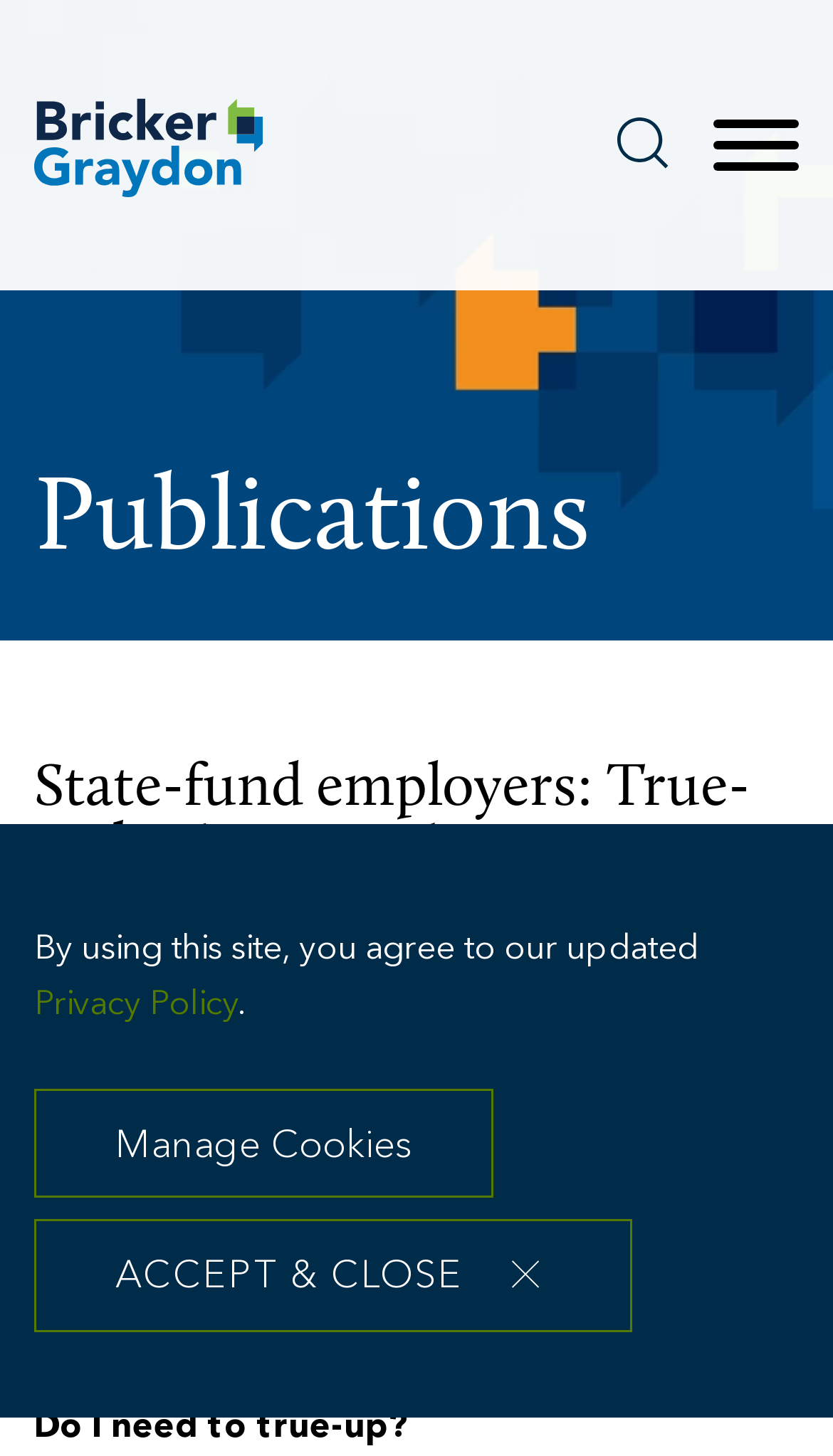Please identify the bounding box coordinates of the element's region that needs to be clicked to fulfill the following instruction: "Click the 'Search' button". The bounding box coordinates should consist of four float numbers between 0 and 1, i.e., [left, top, right, bottom].

[0.741, 0.081, 0.803, 0.116]